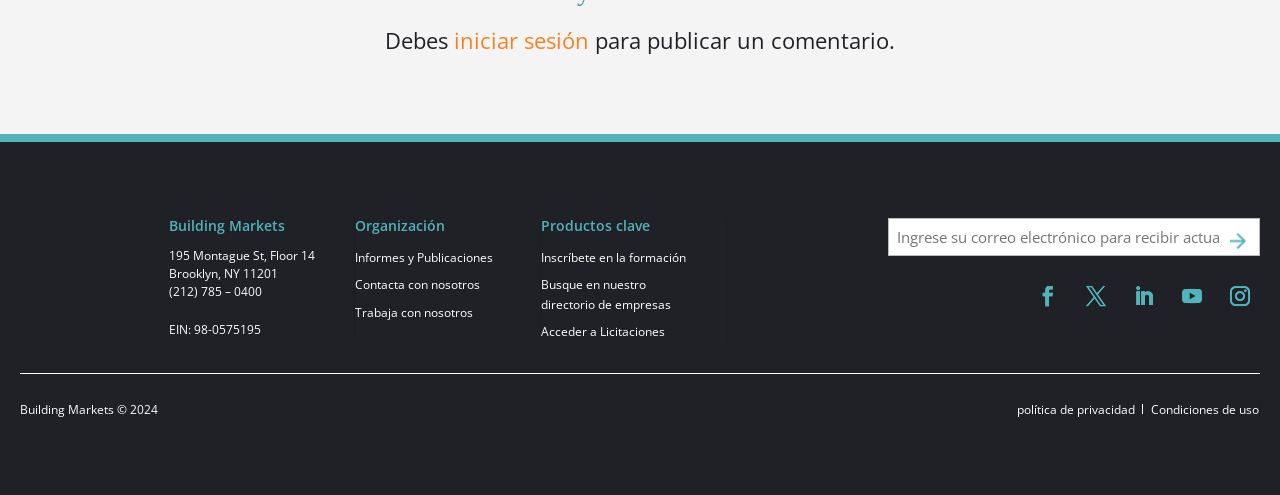Kindly determine the bounding box coordinates of the area that needs to be clicked to fulfill this instruction: "Click on the 'iniciar sesión' link".

[0.355, 0.05, 0.46, 0.111]